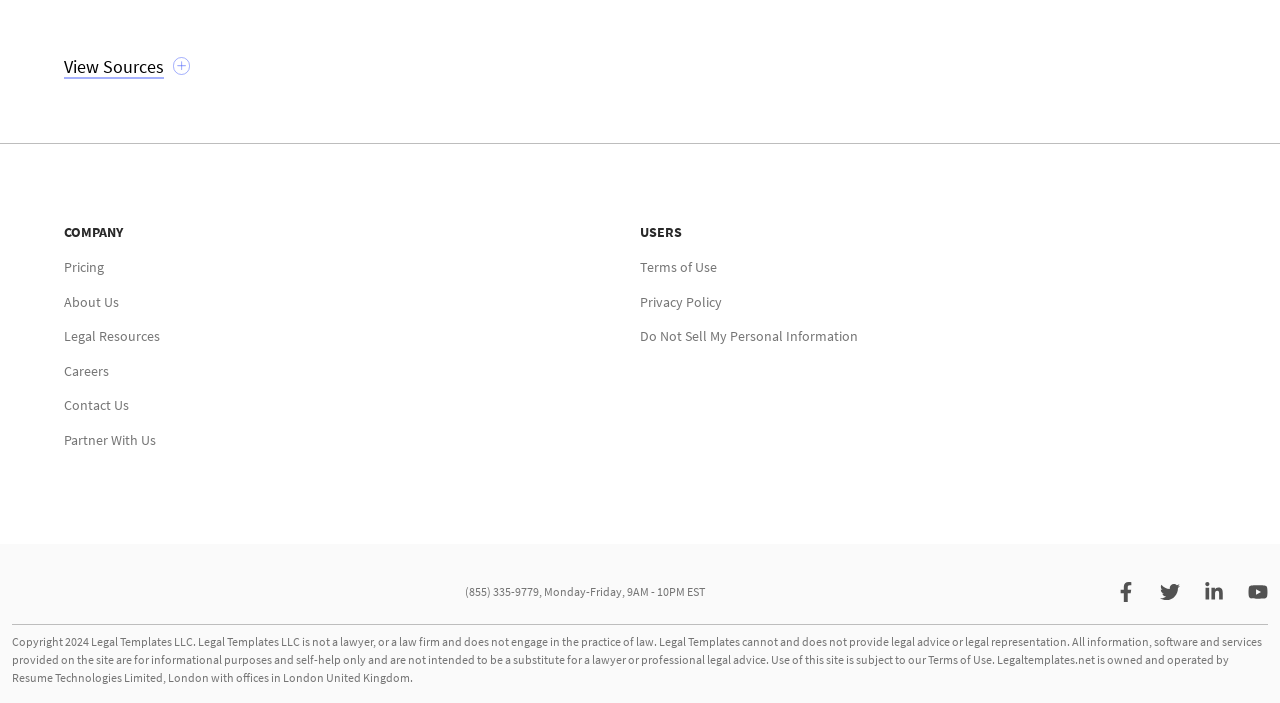Determine the bounding box coordinates for the HTML element mentioned in the following description: "alt="BBB Accredited Business"". The coordinates should be a list of four floats ranging from 0 to 1, represented as [left, top, right, bottom].

[0.238, 0.797, 0.335, 0.888]